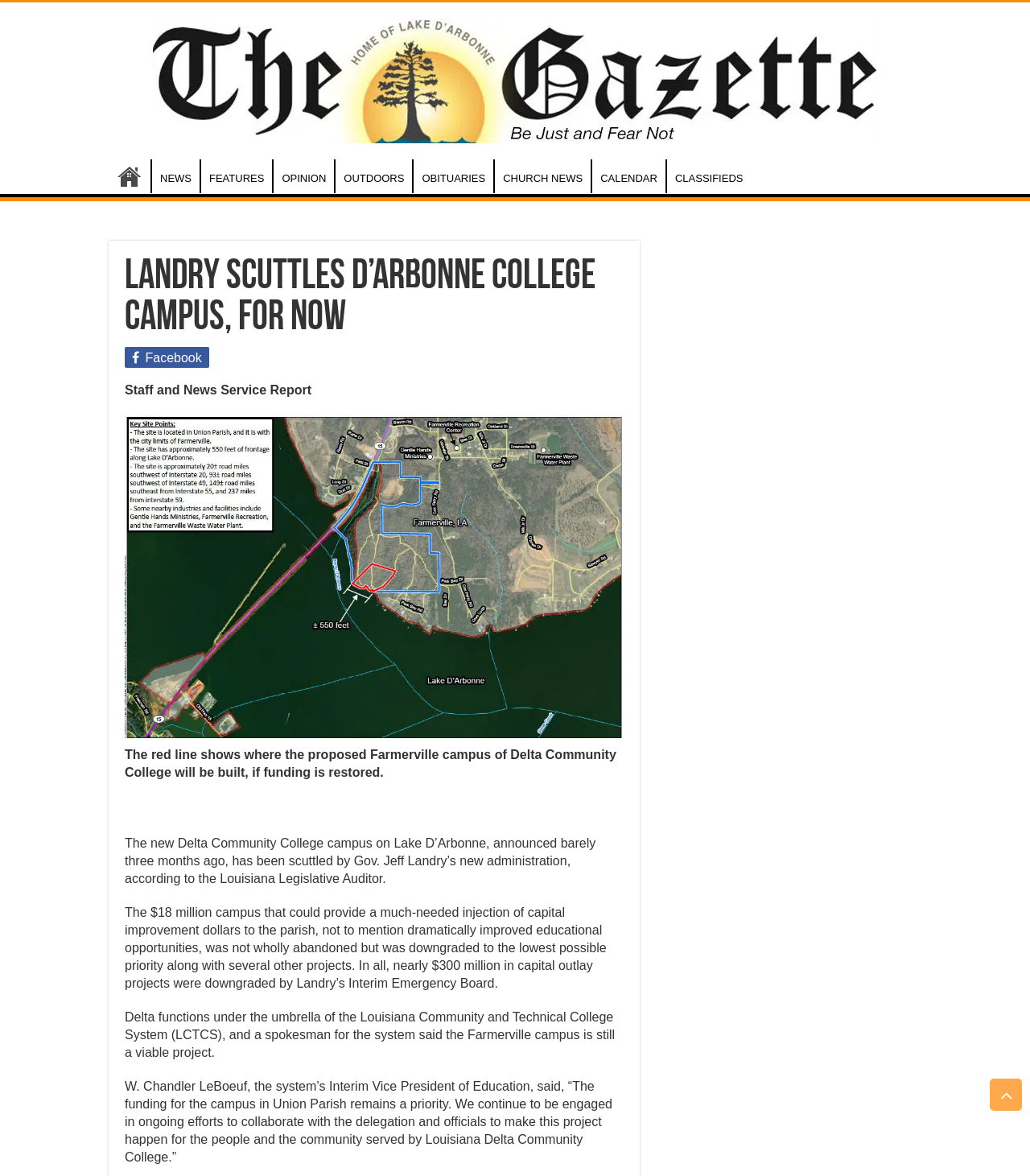Please locate the bounding box coordinates for the element that should be clicked to achieve the following instruction: "go to home page". Ensure the coordinates are given as four float numbers between 0 and 1, i.e., [left, top, right, bottom].

[0.105, 0.136, 0.146, 0.164]